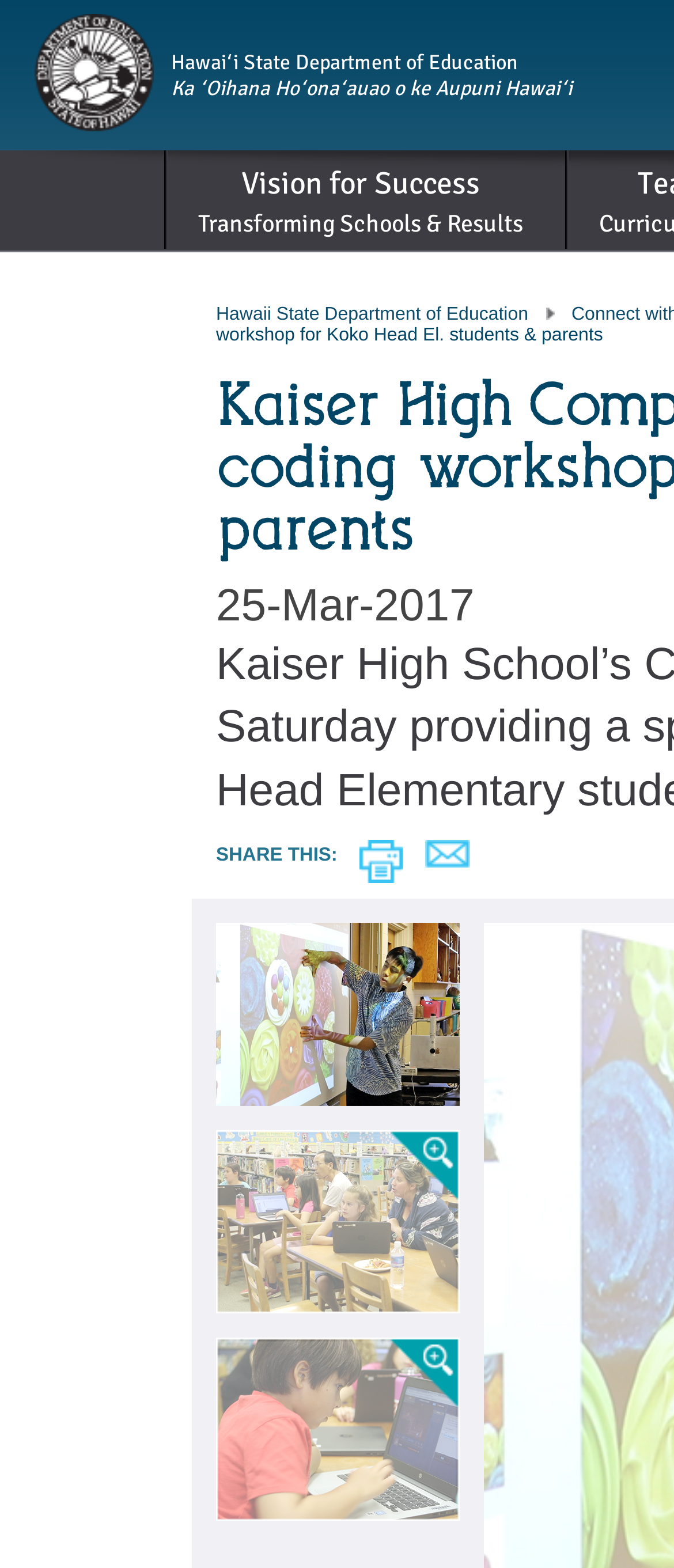Create a detailed summary of all the visual and textual information on the webpage.

The webpage is about the Hawaii Department of Education, specifically highlighting the Kaiser High Computer Science Club's coding workshop for Koko Head Elementary students and parents. 

At the top left corner, there is a logo image. Next to it, there are two lines of text: "Hawaiʻi State Department of Education" and "Ka ʻOihana Hoʻonaʻauao o ke Aupuni Hawaiʻi". 

Below these elements, there is a link to "SKIP TO MAIN CONTENT" at the top right corner. 

On the left side, there is a link to "Vision for Success Transforming Schools & Results" and another link to "Hawaii State Department of Education" with a breadcrumb image next to it. 

Further down, there is a date "25-Mar-2017" and a "SHARE THIS:" label with print and email links next to it, each accompanied by an image. 

The main content of the page features three images, each with a link and an overlay image. These images are stacked vertically, taking up most of the page's width. The images appear to be related to the coding workshop event.